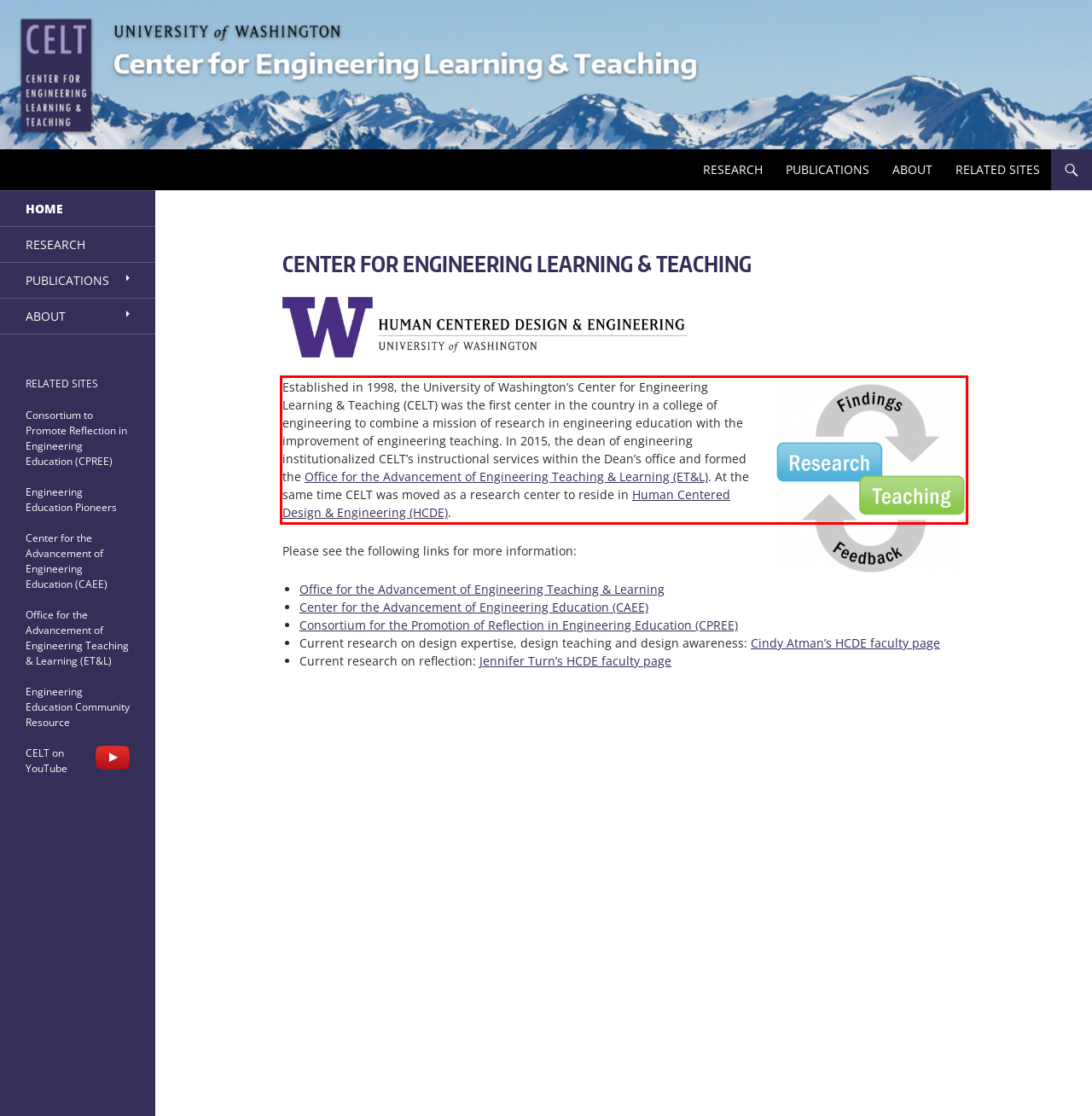Using the provided screenshot, read and generate the text content within the red-bordered area.

Established in 1998, the University of Washington’s Center for Engineering Learning & Teaching (CELT) was the first center in the country in a college of engineering to combine a mission of research in engineering education with the improvement of engineering teaching. In 2015, the dean of engineering institutionalized CELT’s instructional services within the Dean’s office and formed the Office for the Advancement of Engineering Teaching & Learning (ET&L). At the same time CELT was moved as a research center to reside in Human Centered Design & Engineering (HCDE).